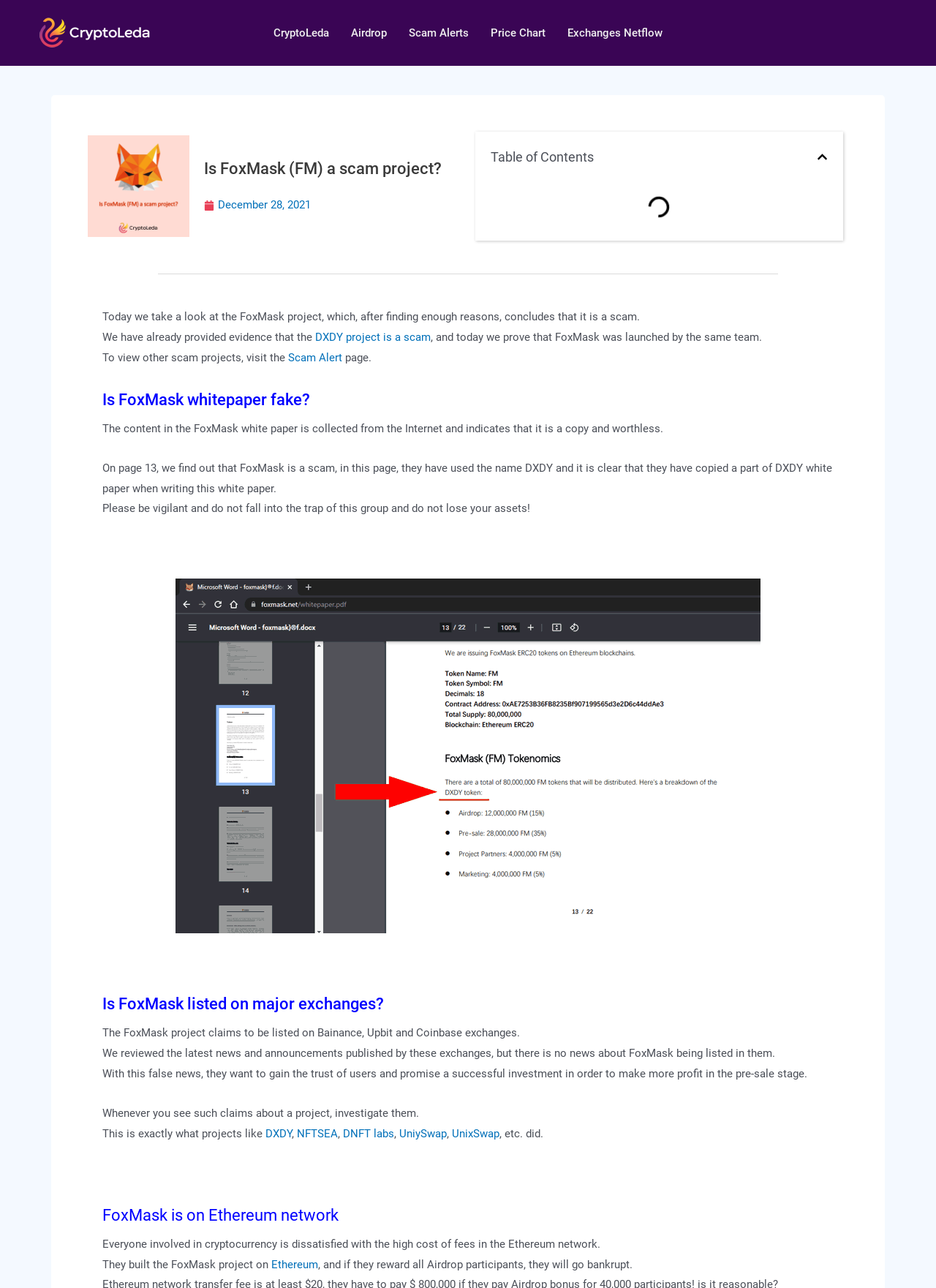Pinpoint the bounding box coordinates of the clickable area needed to execute the instruction: "Check the FoxMask whitepaper". The coordinates should be specified as four float numbers between 0 and 1, i.e., [left, top, right, bottom].

[0.109, 0.449, 0.891, 0.724]